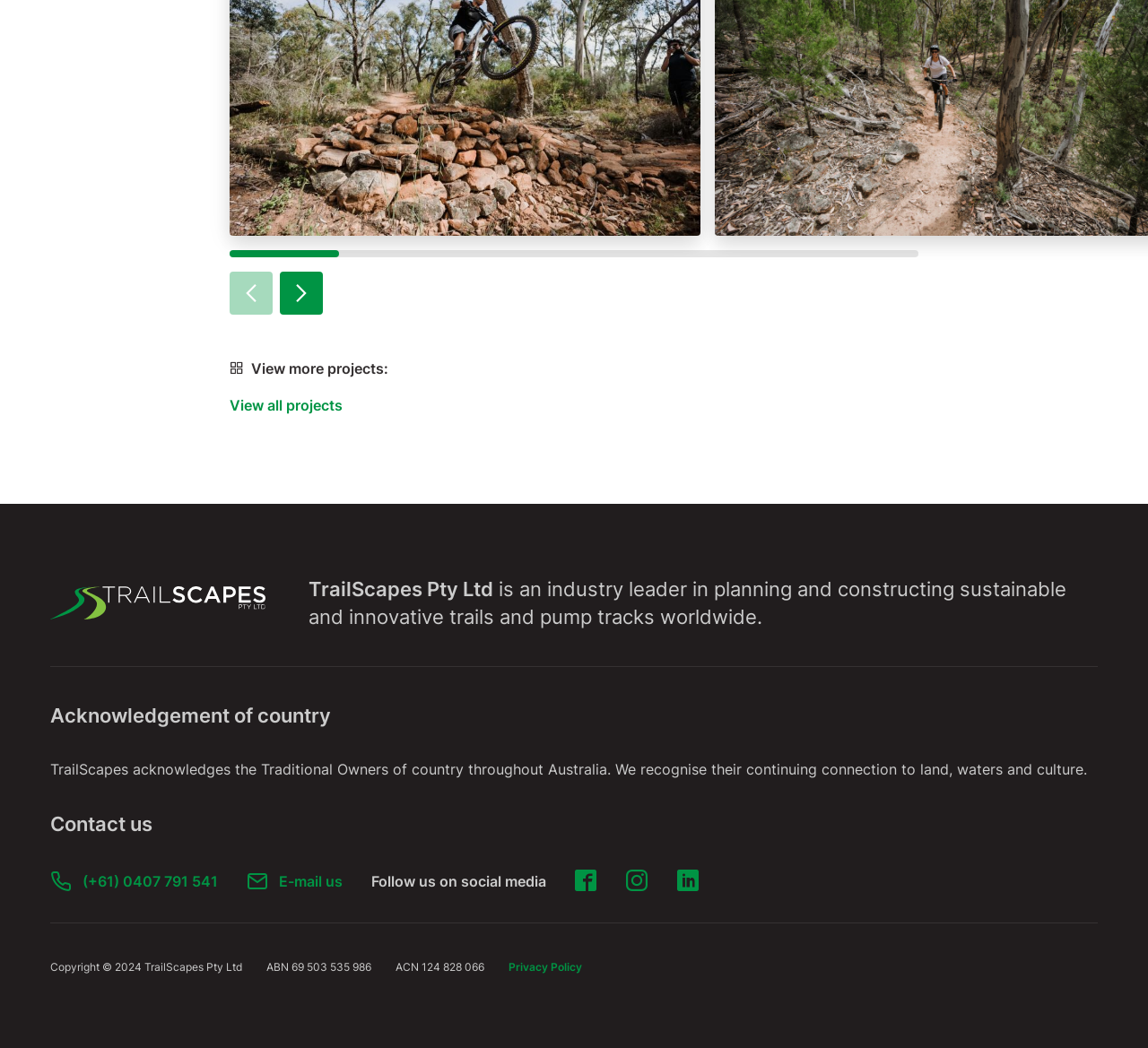Use a single word or phrase to answer the question:
What is the copyright year?

2024